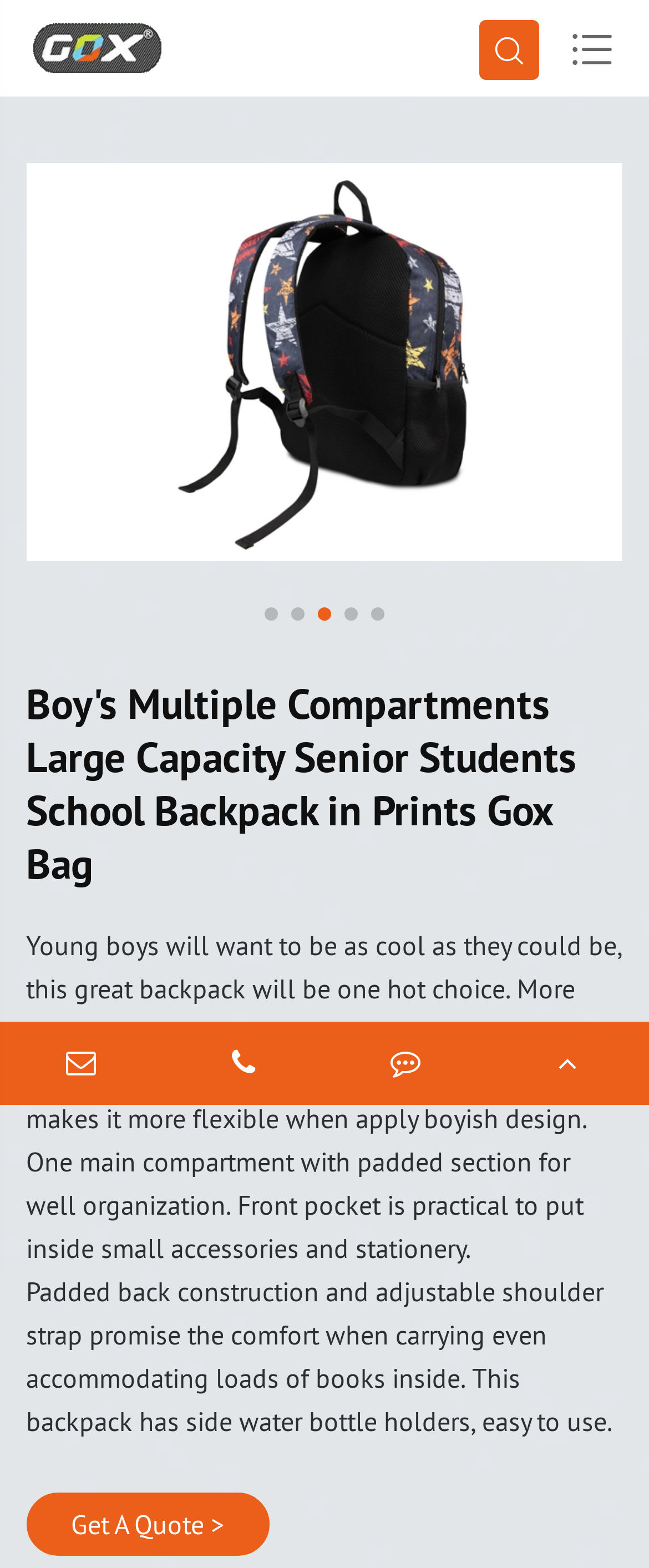Please give a short response to the question using one word or a phrase:
What is the brand of the school backpack?

Shanghai Rock International Trading Co., Ltd.